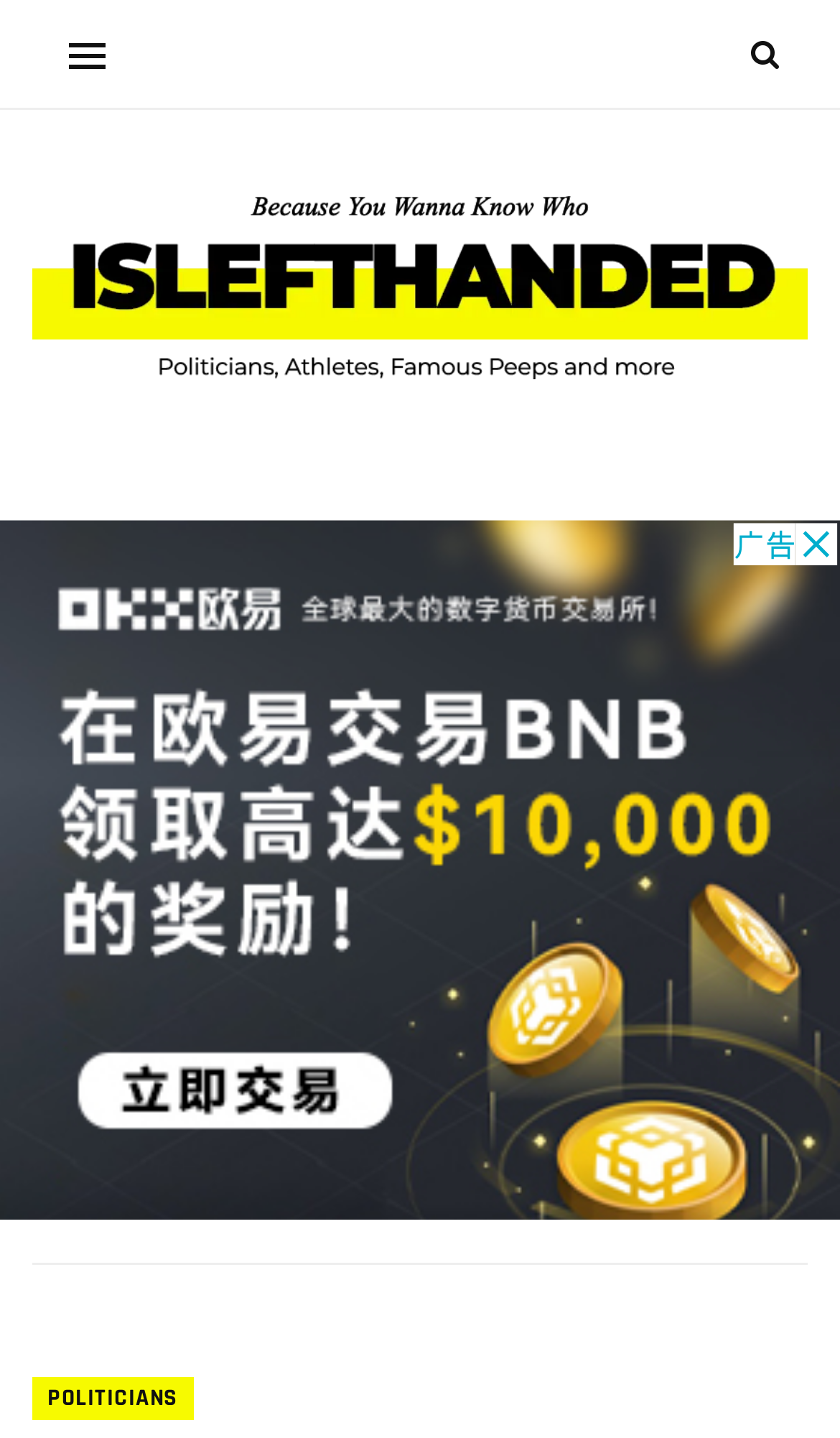Use one word or a short phrase to answer the question provided: 
Is there an iframe on the webpage?

Yes